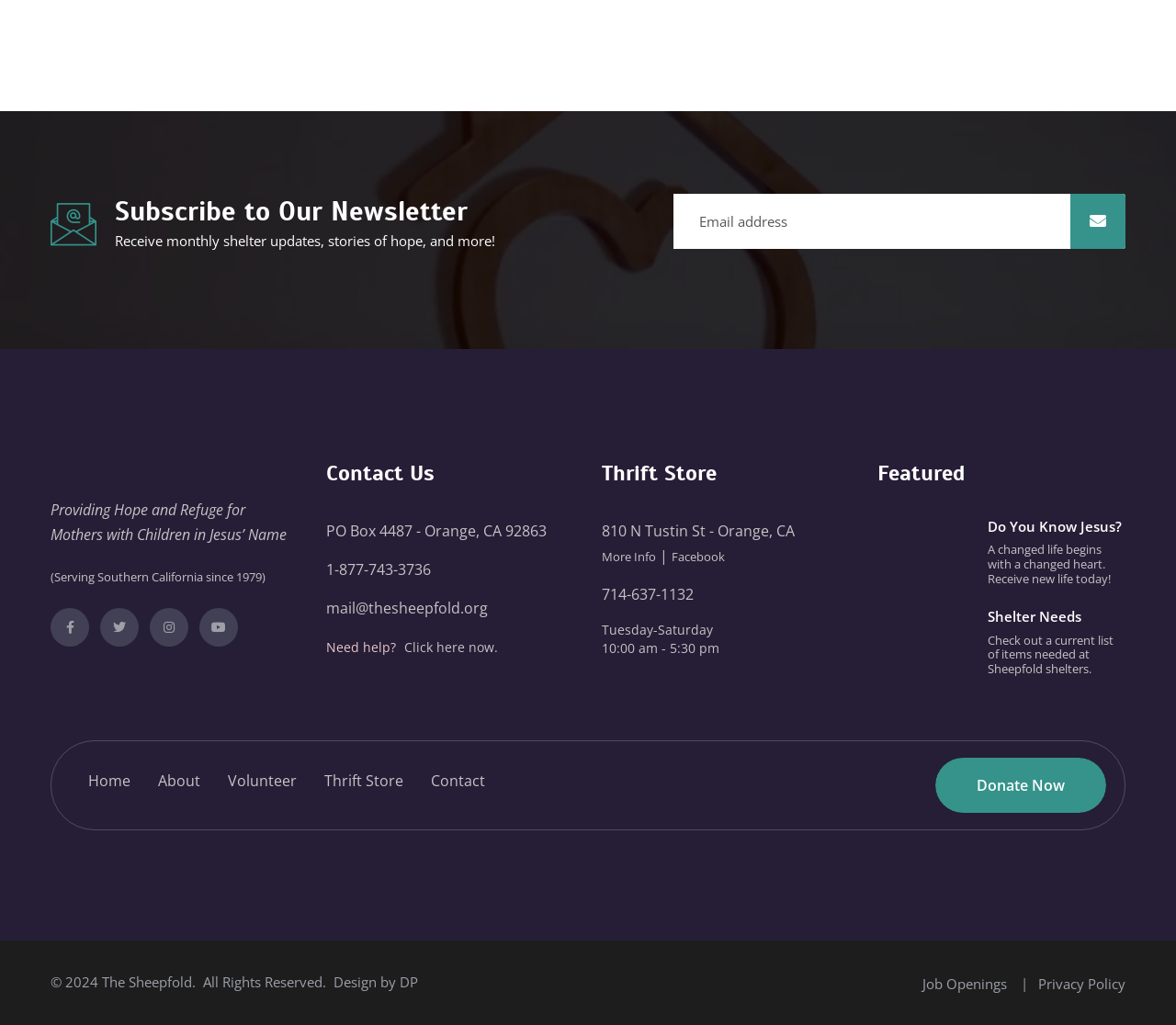Can you find the bounding box coordinates for the element that needs to be clicked to execute this instruction: "Contact us"? The coordinates should be given as four float numbers between 0 and 1, i.e., [left, top, right, bottom].

[0.277, 0.448, 0.488, 0.475]